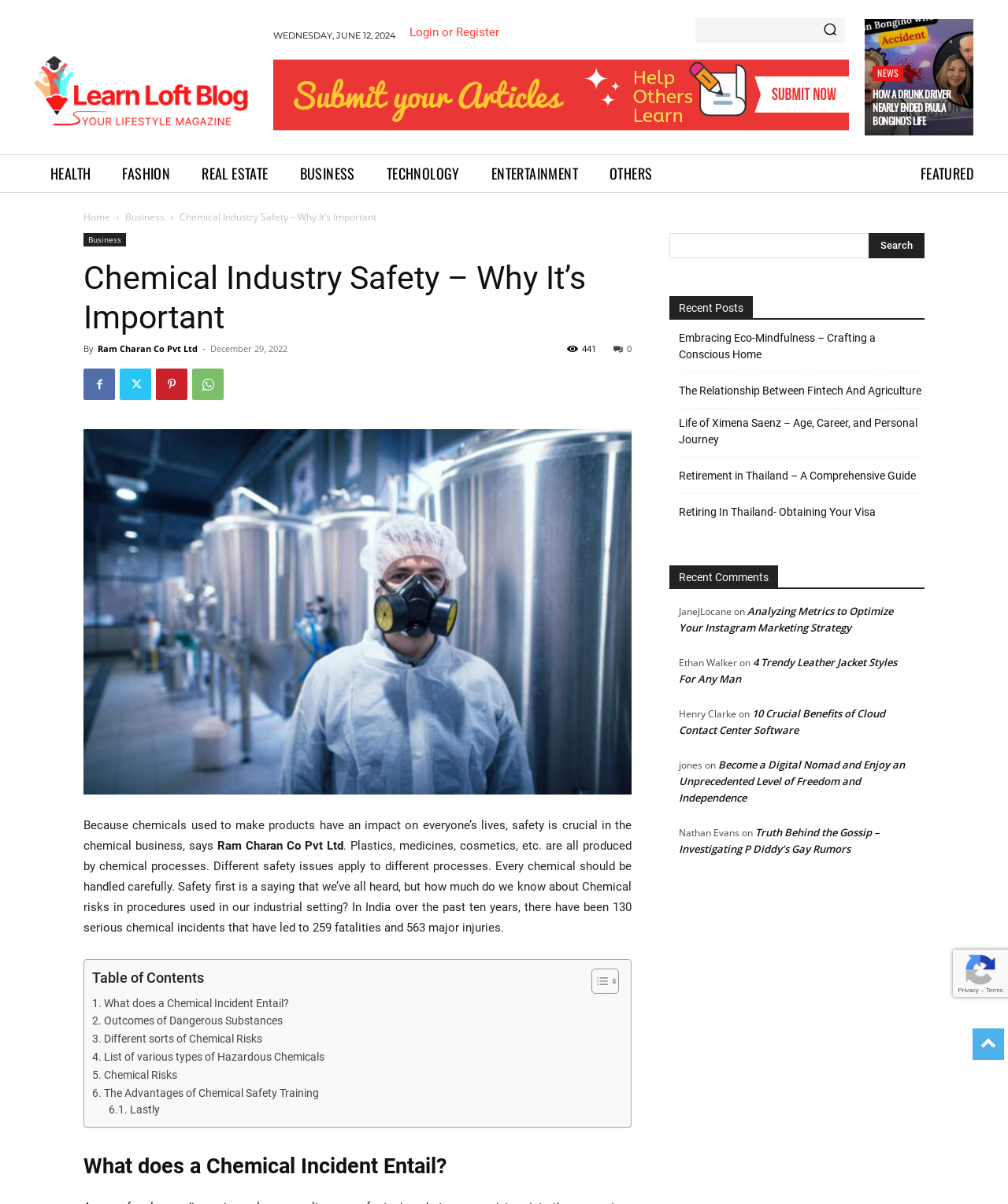How many fatalities occurred in India due to chemical incidents in the past ten years?
Using the visual information, reply with a single word or short phrase.

259